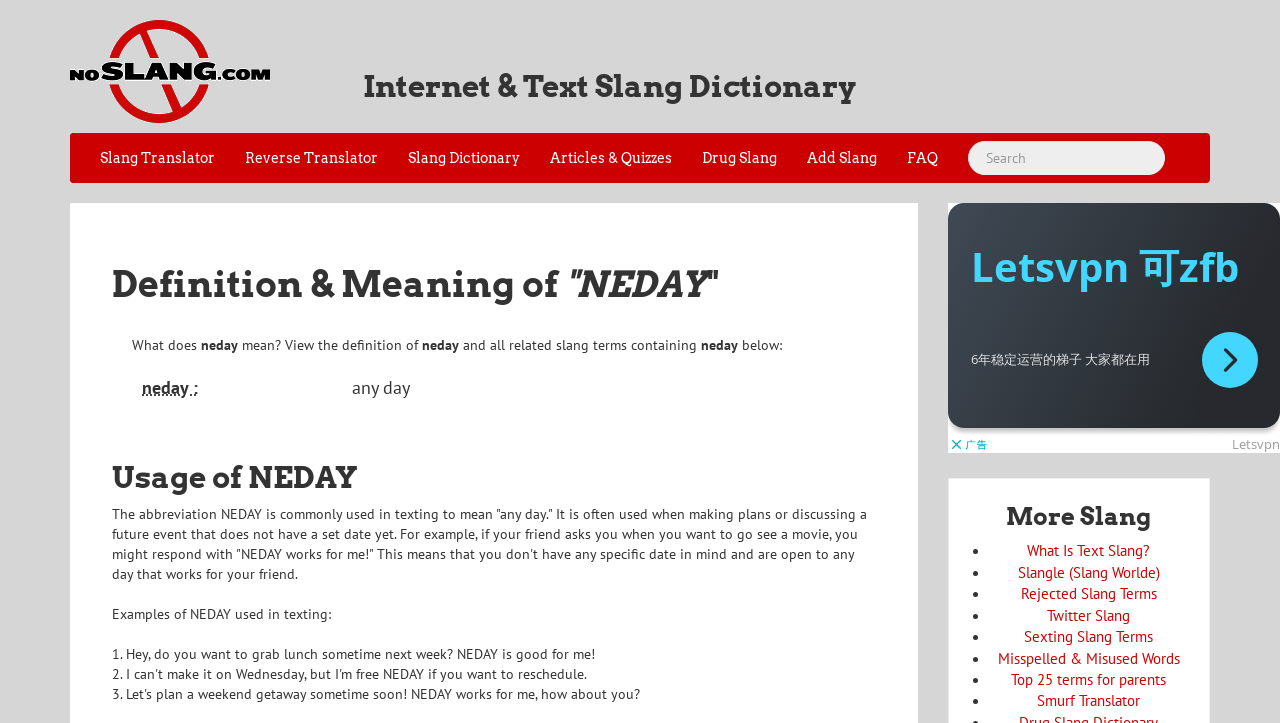Locate the bounding box coordinates of the element that should be clicked to fulfill the instruction: "Check the Slang Translator".

[0.066, 0.184, 0.18, 0.253]